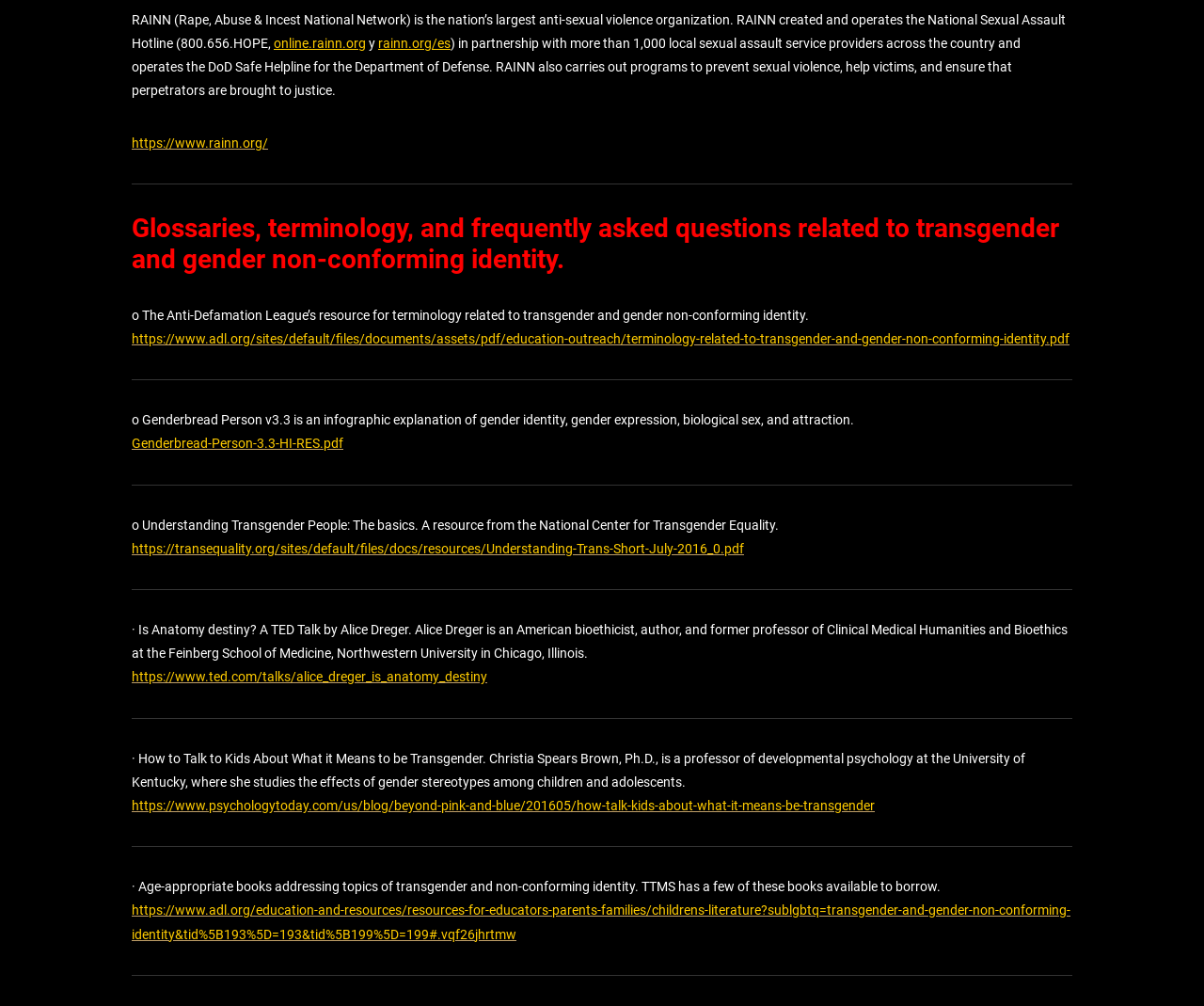Identify the bounding box coordinates for the UI element that matches this description: "https://www.adl.org/education-and-resources/resources-for-educators-parents-families/childrens-literature?sublgbtq=transgender-and-gender-non-conforming-identity&tid%5B193%5D=193&tid%5B199%5D=199#.vqf26jhrtmw".

[0.109, 0.897, 0.889, 0.936]